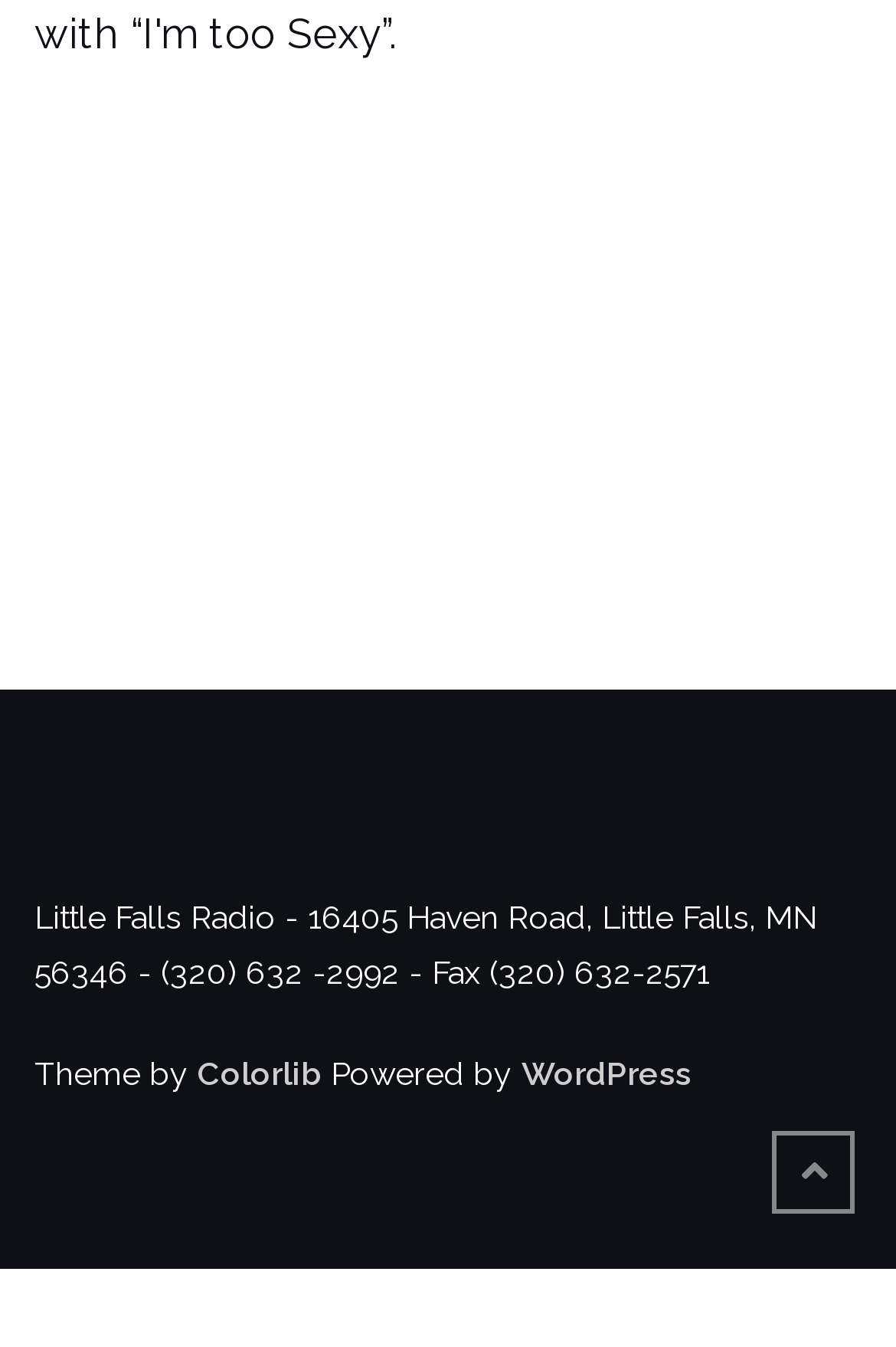Determine the bounding box coordinates of the UI element that matches the following description: "Colorlib". The coordinates should be four float numbers between 0 and 1 in the format [left, top, right, bottom].

[0.221, 0.783, 0.359, 0.811]